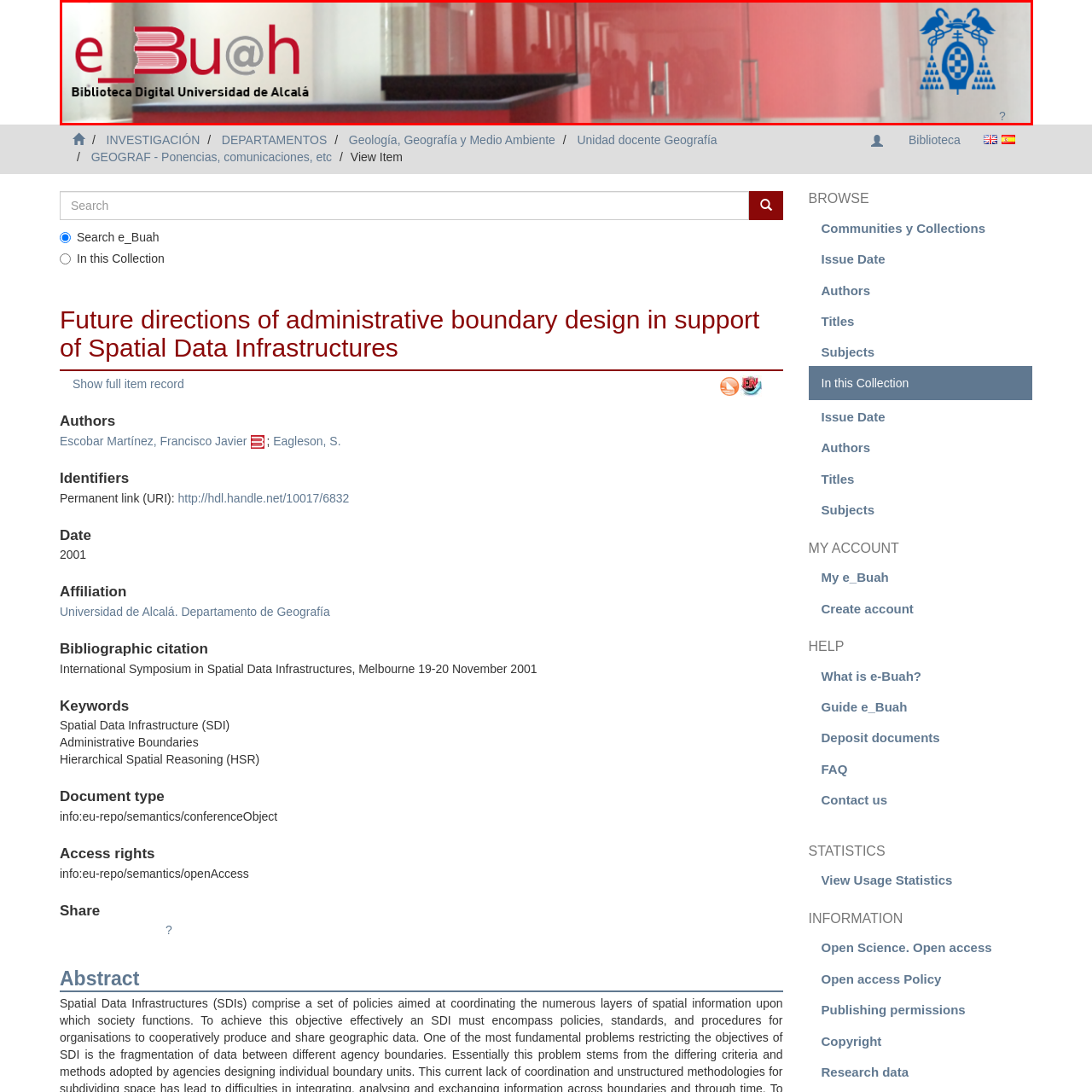What is located in the upper right corner of the image?
View the image contained within the red box and provide a one-word or short-phrase answer to the question.

A stylized emblem